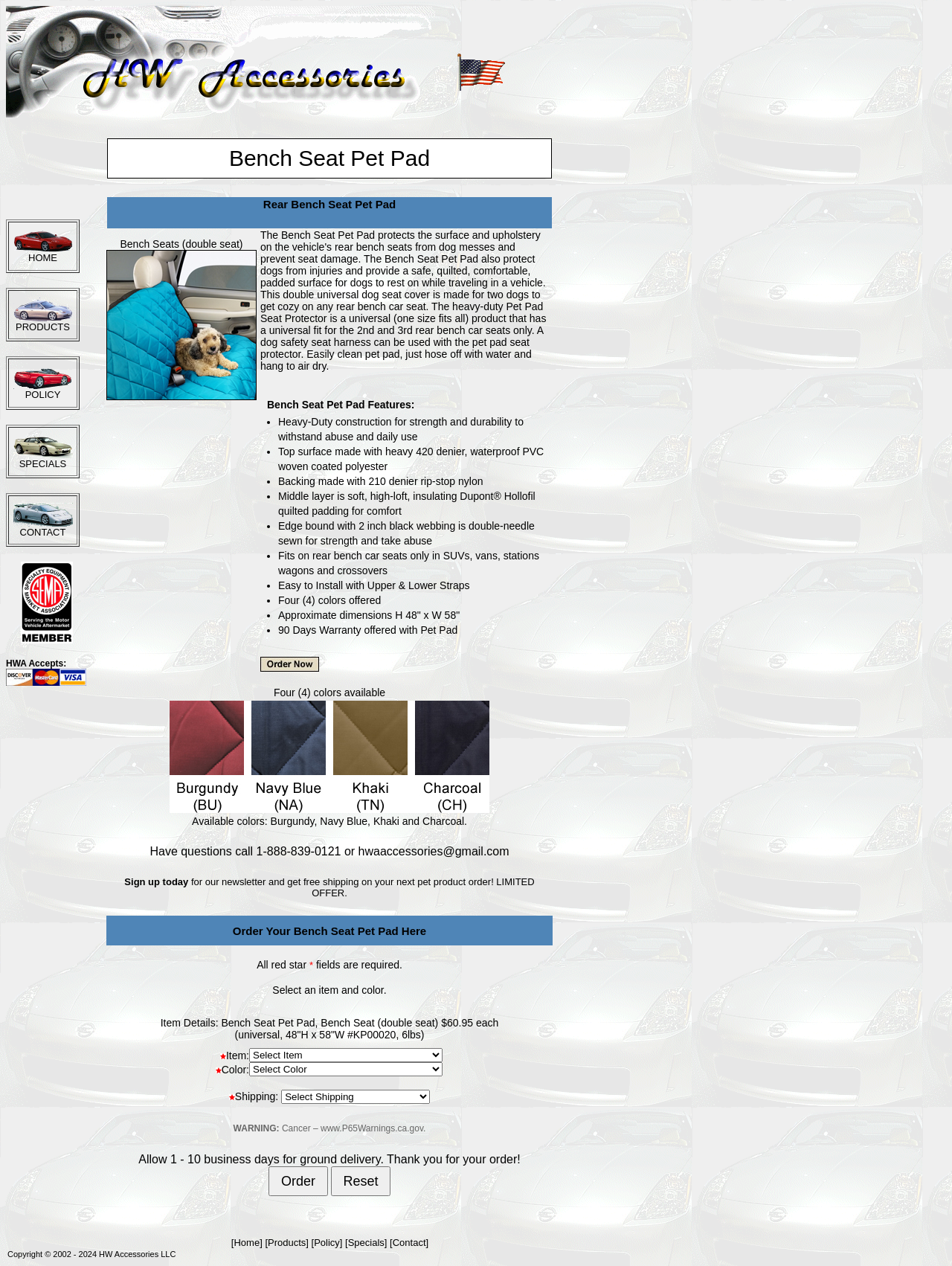Locate the bounding box coordinates for the element described below: "name="Reset" title="Reset" value="Reset"". The coordinates must be four float values between 0 and 1, formatted as [left, top, right, bottom].

[0.348, 0.921, 0.41, 0.945]